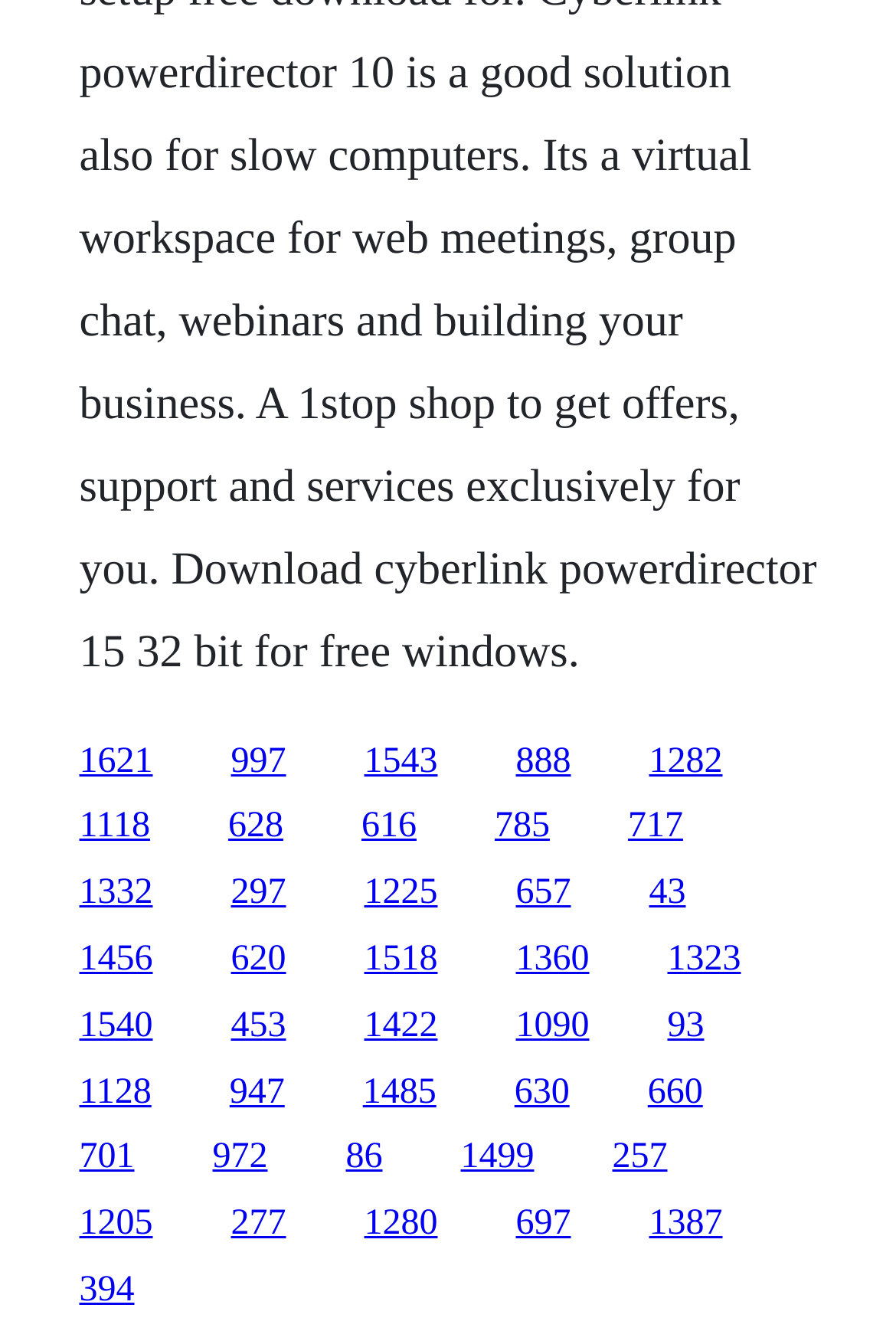Are the links arranged in a single row?
Give a detailed and exhaustive answer to the question.

I analyzed the y1 and y2 coordinates of the links and found that they have different vertical positions, indicating that the links are arranged in multiple rows.